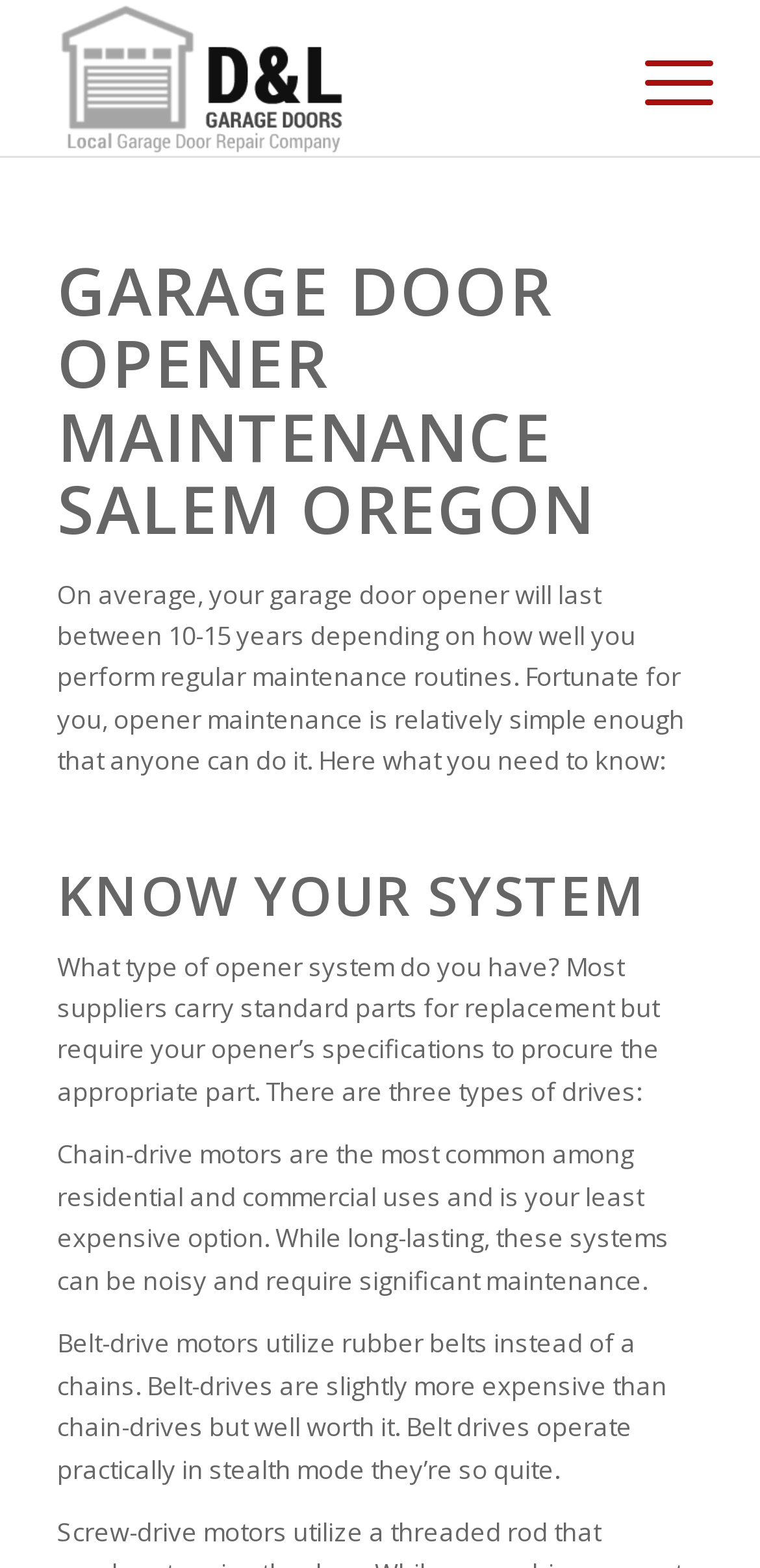Utilize the information from the image to answer the question in detail:
What is required to procure replacement parts for a garage door opener?

The webpage states that most suppliers carry standard parts for replacement, but they require the opener's specifications to procure the appropriate part.